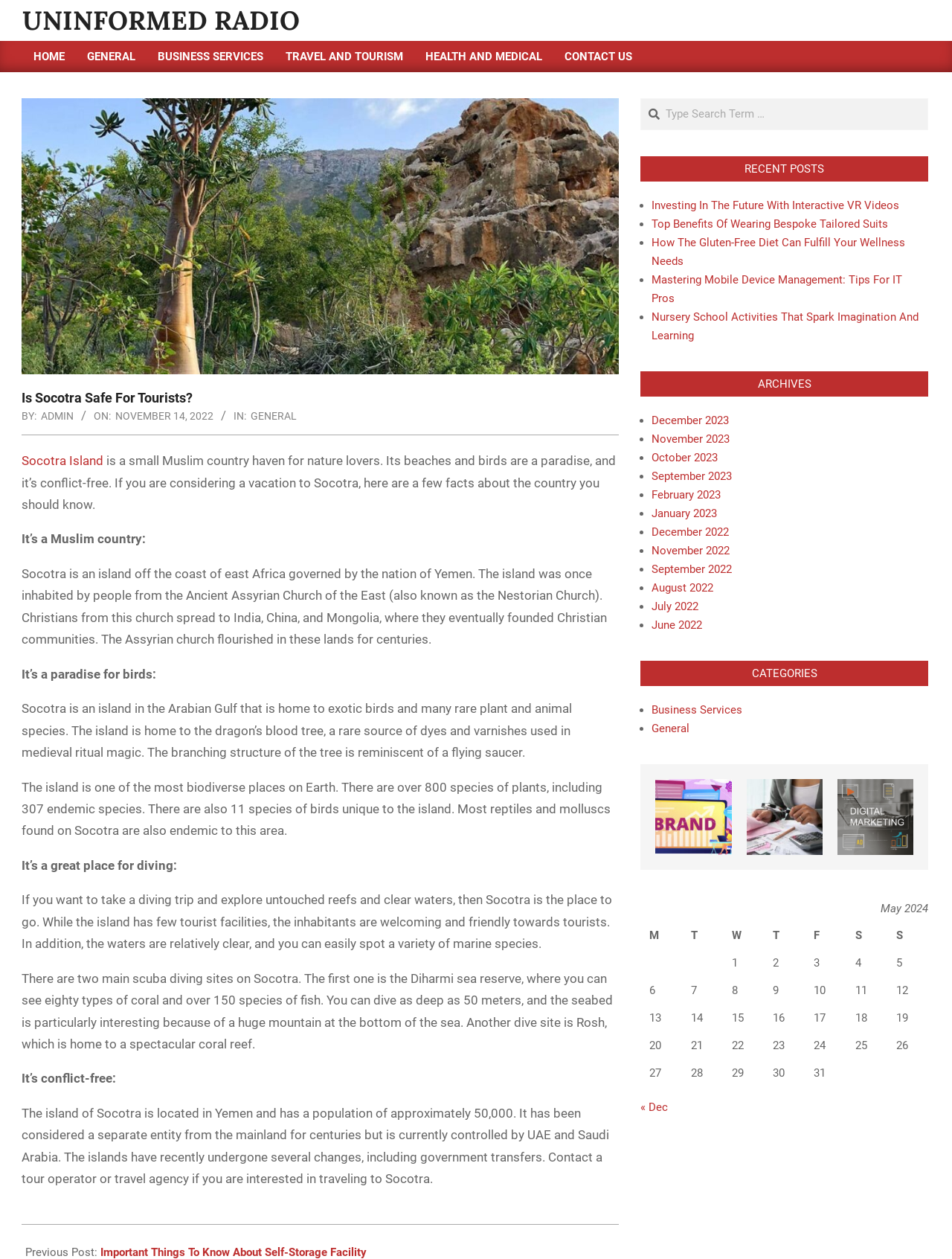How many recent posts are listed on the webpage?
Could you answer the question in a detailed manner, providing as much information as possible?

The recent posts are listed under the 'RECENT POSTS' heading, and there are five posts listed, each with a bullet point and a link to the post.